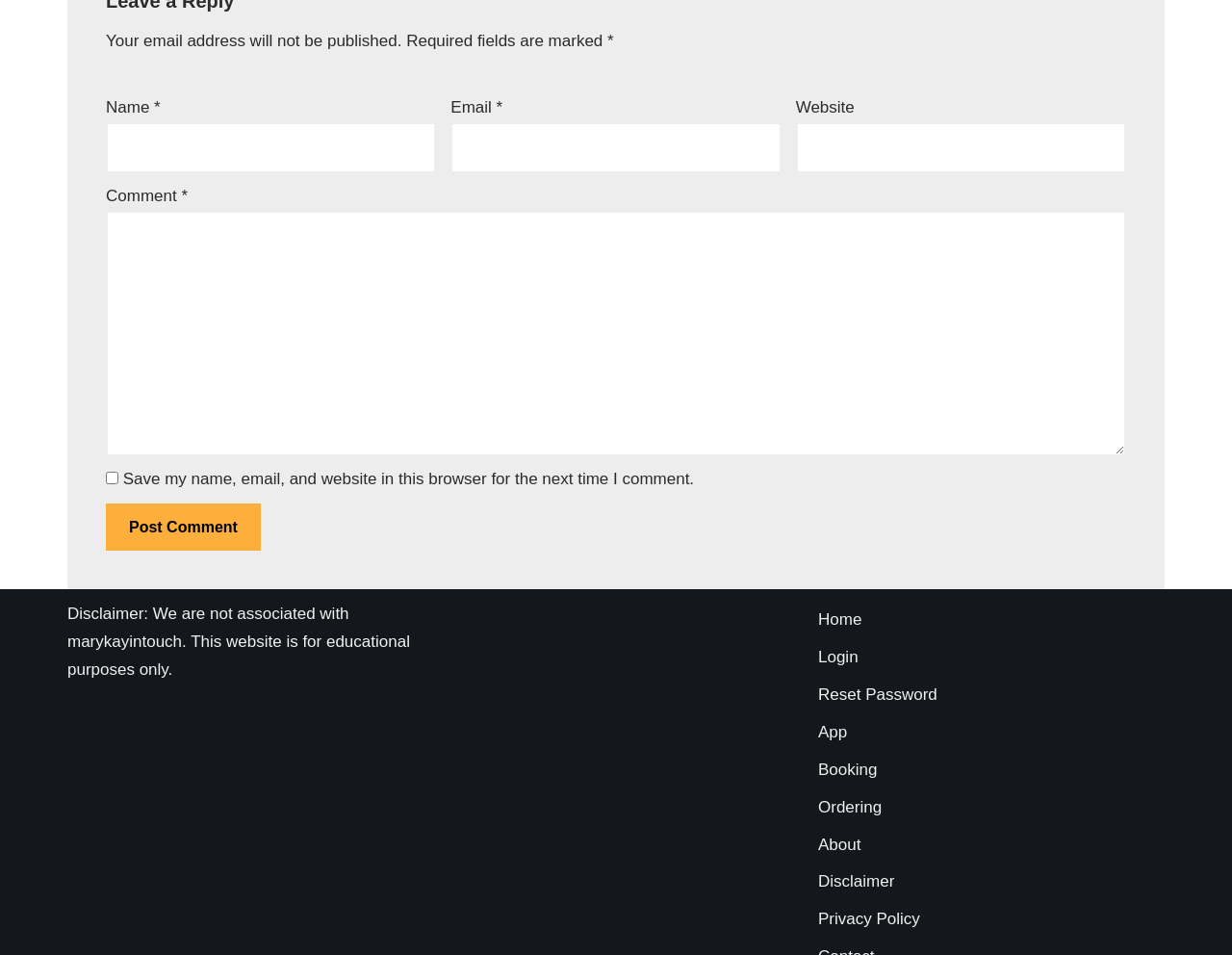How many textboxes are required?
Answer the question with a detailed and thorough explanation.

There are three textboxes with asterisks (*) indicating they are required: 'Name', 'Email', and 'Comment'. These fields must be filled in before submitting the form.